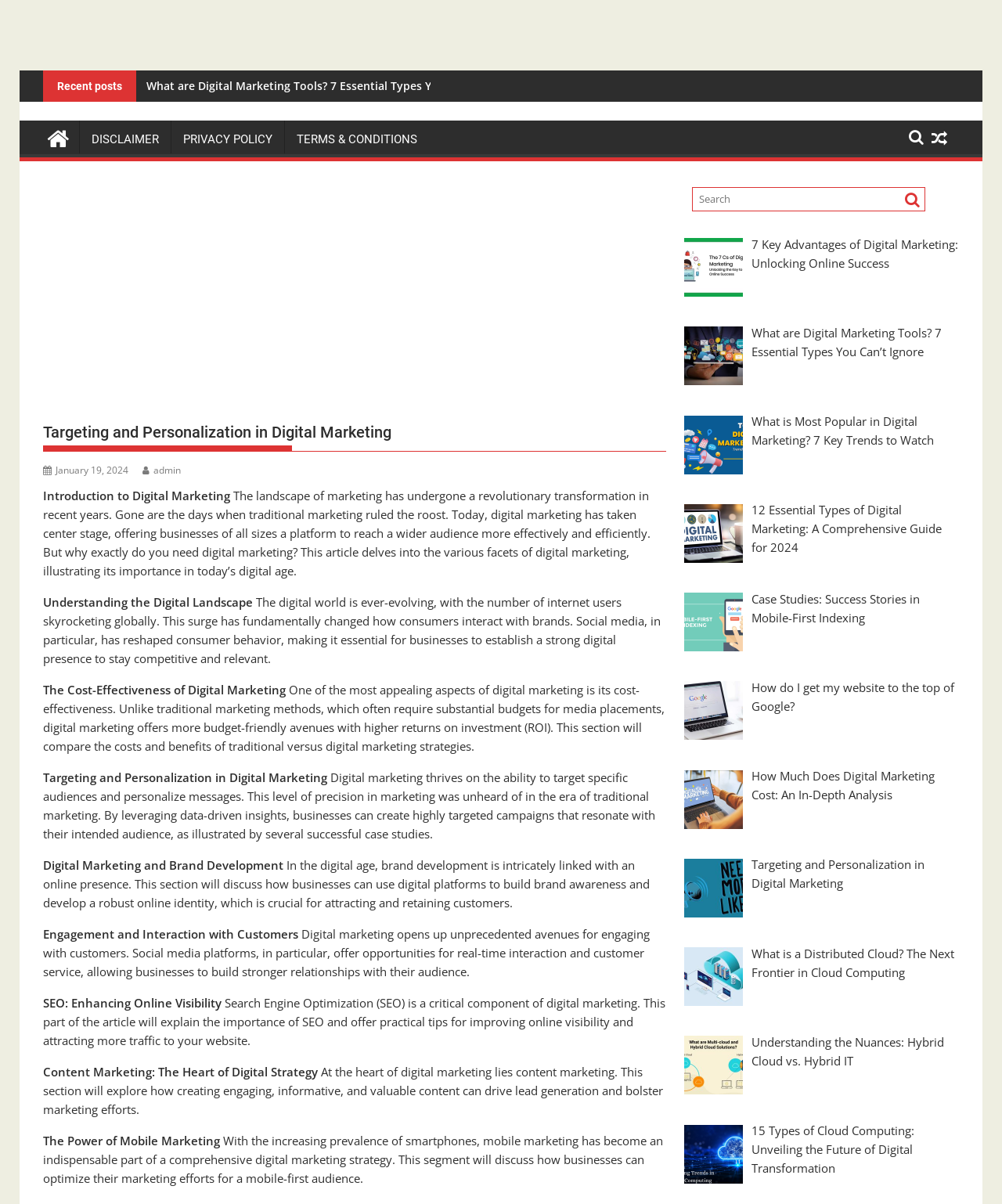What is the purpose of digital marketing?
Please ensure your answer to the question is detailed and covers all necessary aspects.

According to the webpage, digital marketing allows businesses to reach a wider audience more effectively and efficiently, which is one of its main purposes.